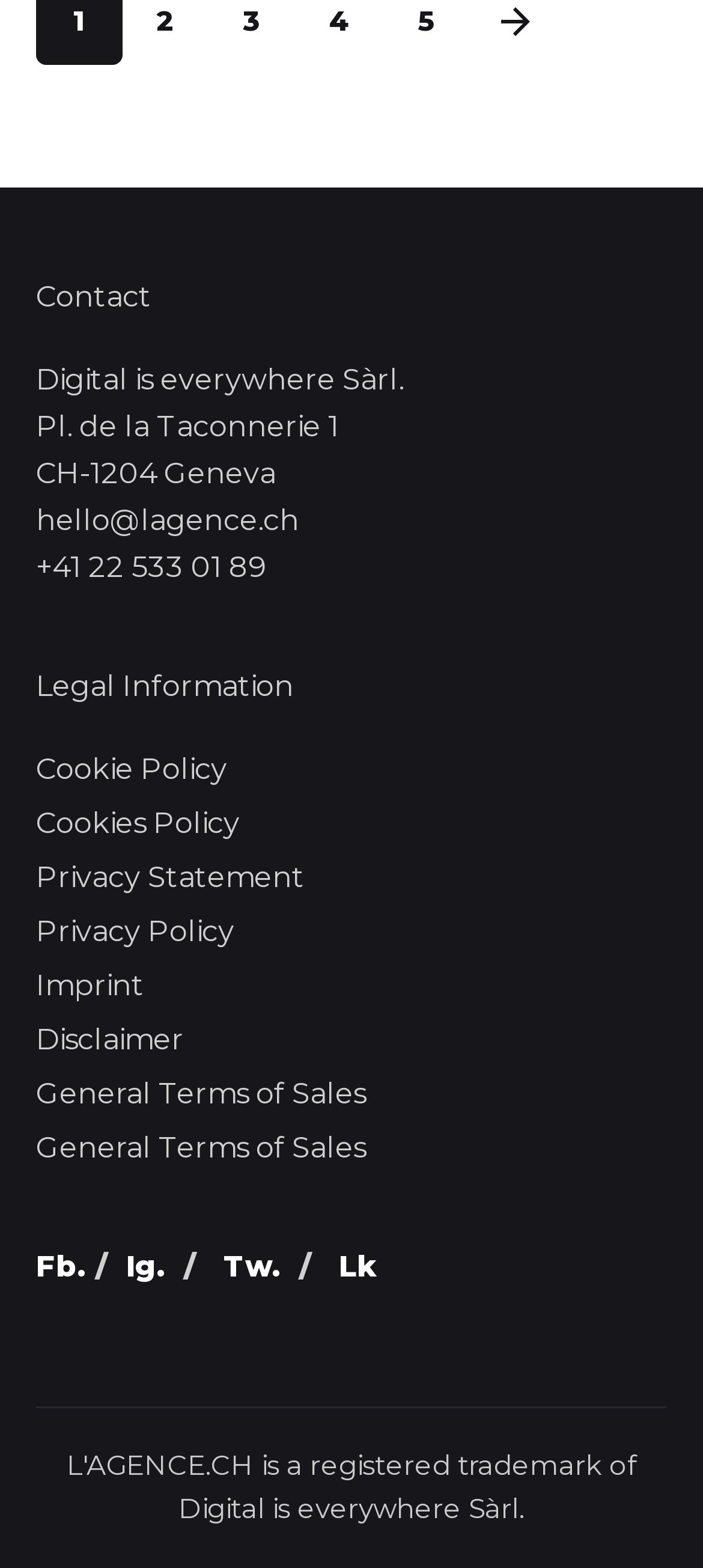Given the element description Fb., identify the bounding box coordinates for the UI element on the webpage screenshot. The format should be (top-left x, top-left y, bottom-right x, bottom-right y), with values between 0 and 1.

[0.051, 0.797, 0.123, 0.819]